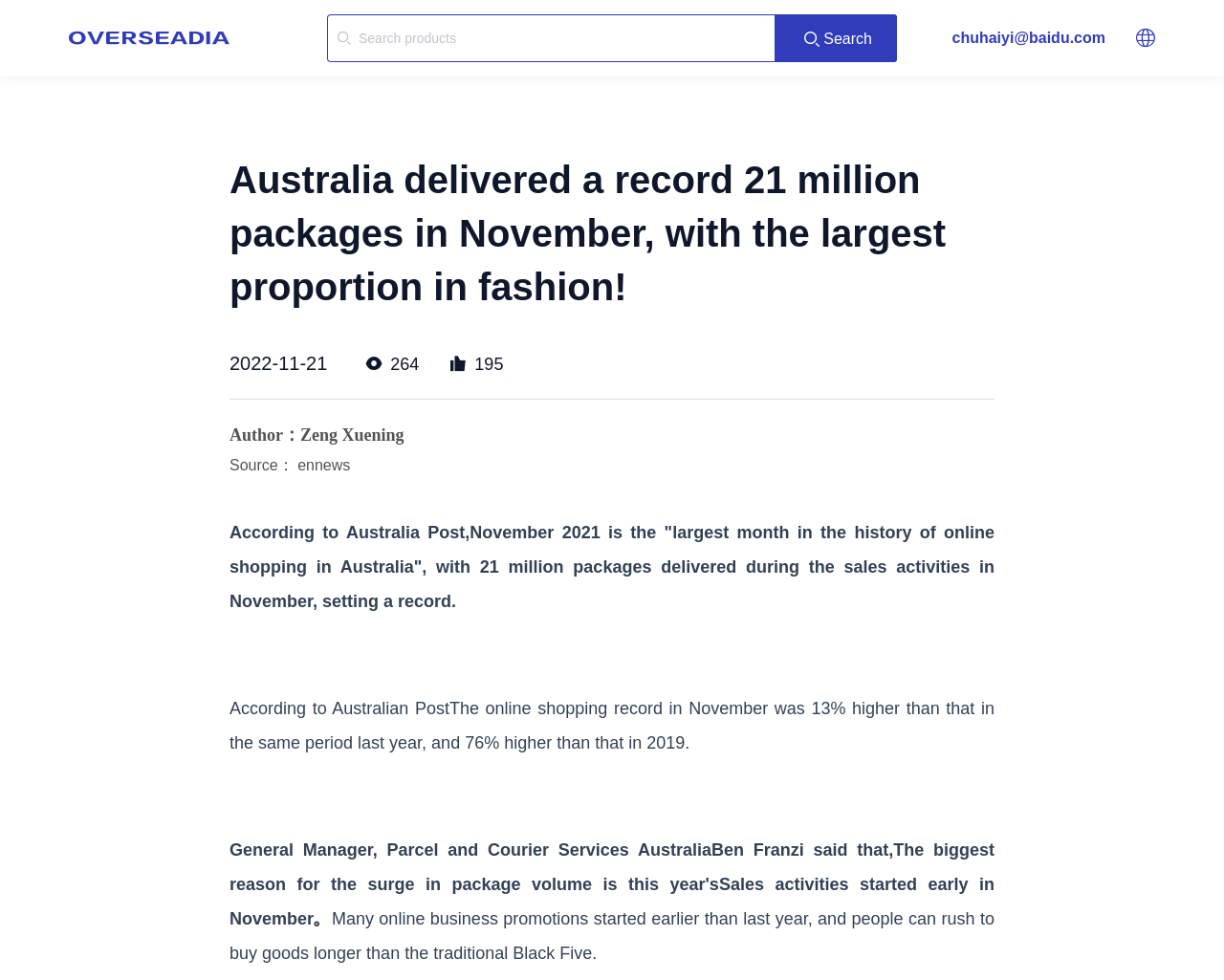What is the reason for the increase in online shopping in November? Look at the image and give a one-word or short phrase answer.

Sales activities started early